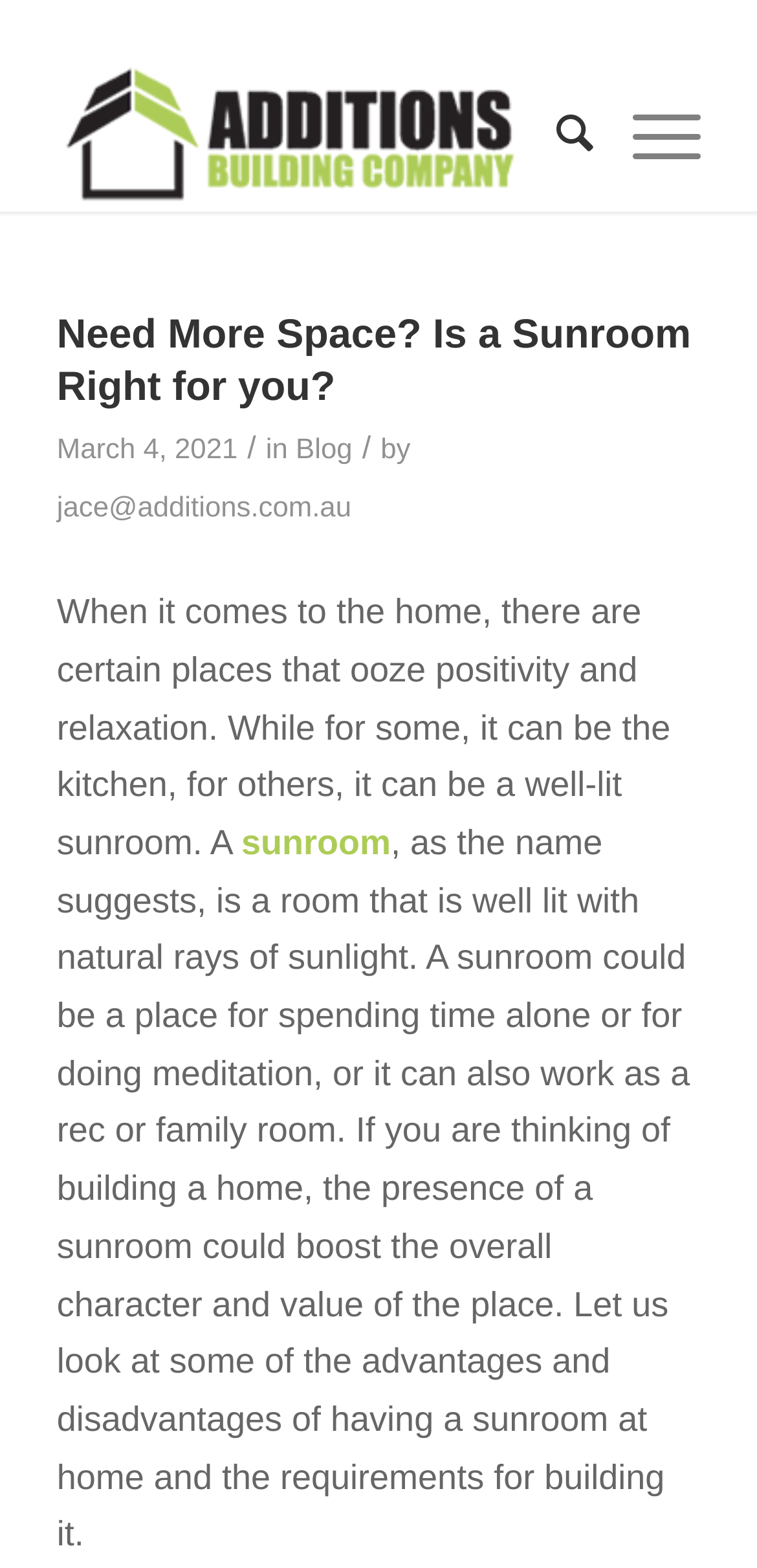What is the purpose of a sunroom?
Based on the content of the image, thoroughly explain and answer the question.

According to the content of the blog post, a sunroom can be a place for spending time alone or for doing meditation, or it can also work as a rec or family room.